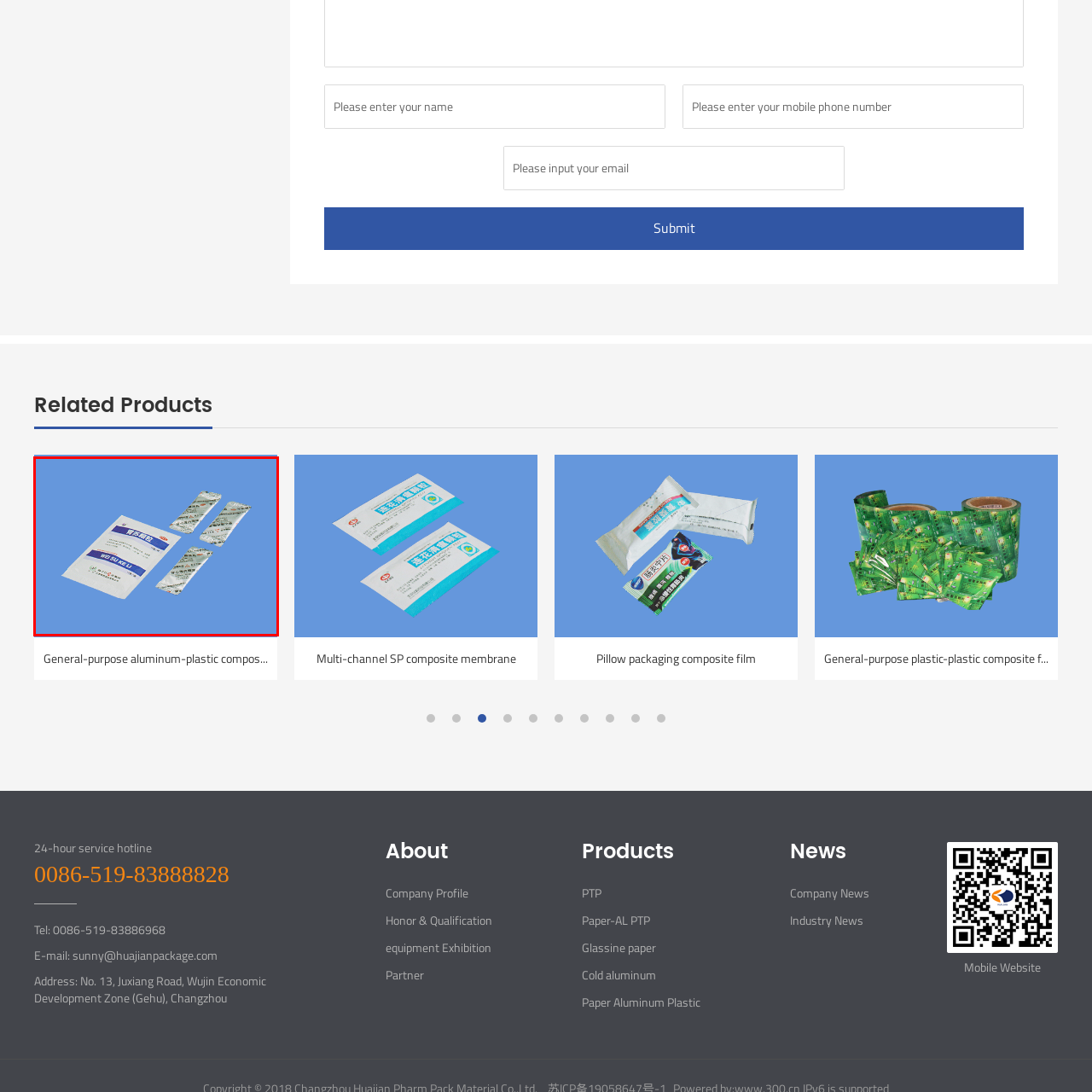Generate a comprehensive caption for the image section marked by the red box.

The image features a packaging design prominently displayed against a blue background. In the center is a larger packet labeled in Chinese, accompanied by three smaller, individual sachets. The larger packet appears to contain pharmaceutical or health-related products, indicated by its design and labeling. The surrounding sachets likely hold similar or supplementary contents, suggesting a coordinated product line or set. This setup highlights the packaging for these items, emphasizing their use in health or wellness applications.